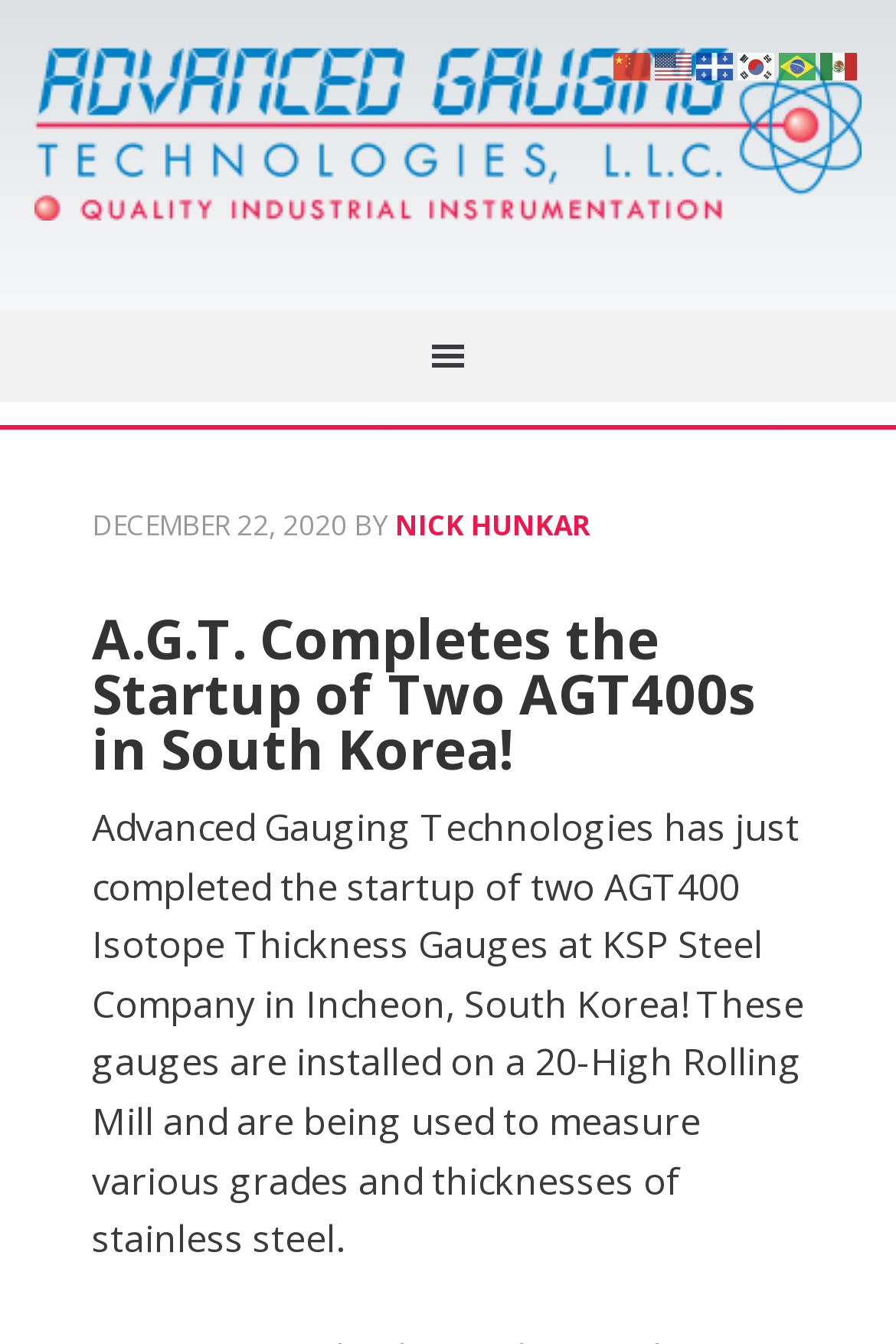Please locate the bounding box coordinates of the element's region that needs to be clicked to follow the instruction: "Read the article about AGT400 Isotope Thickness Gauges". The bounding box coordinates should be provided as four float numbers between 0 and 1, i.e., [left, top, right, bottom].

[0.103, 0.597, 0.897, 0.94]